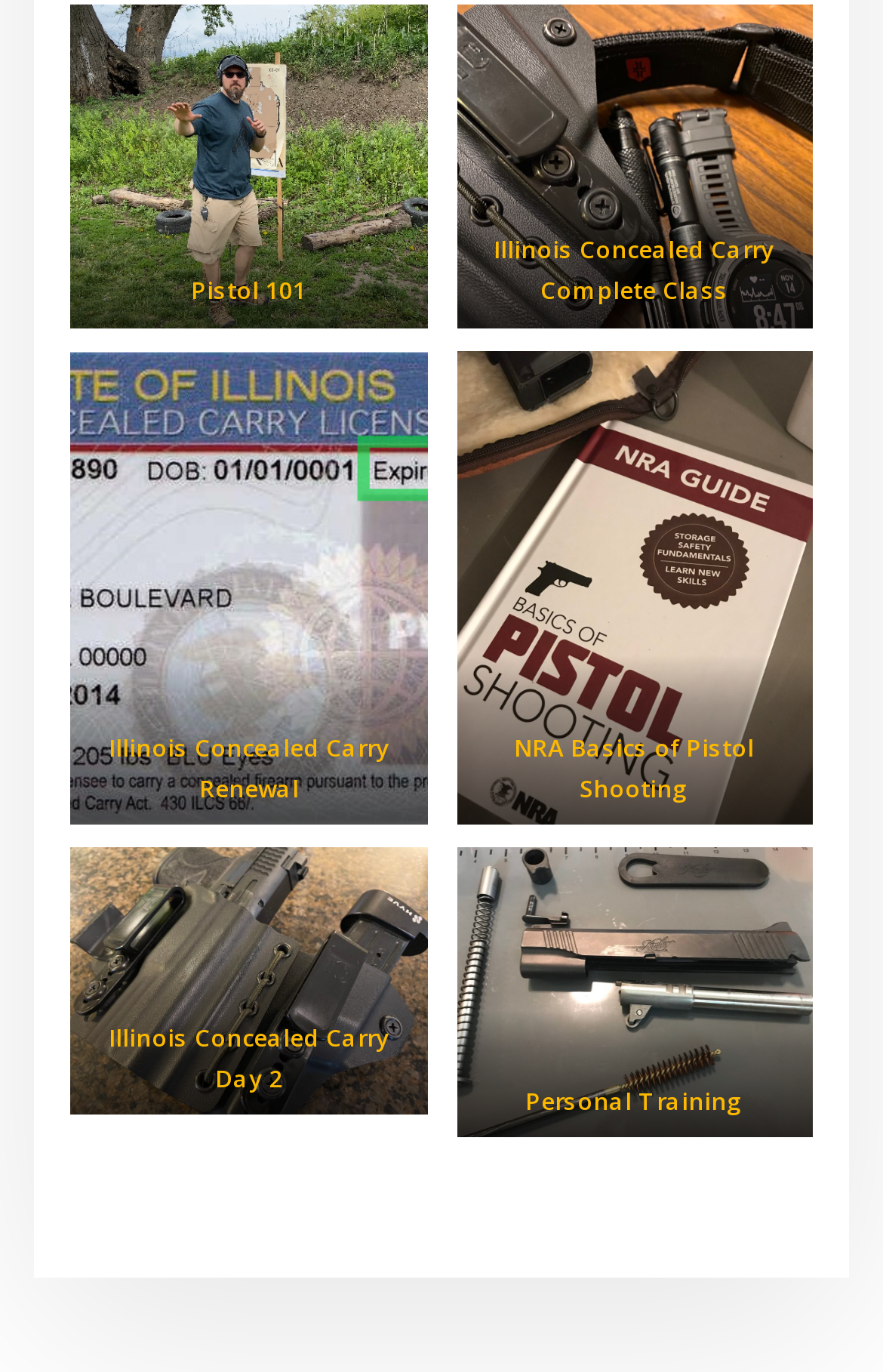Provide a short answer to the following question with just one word or phrase: How many figures are on the webpage?

6